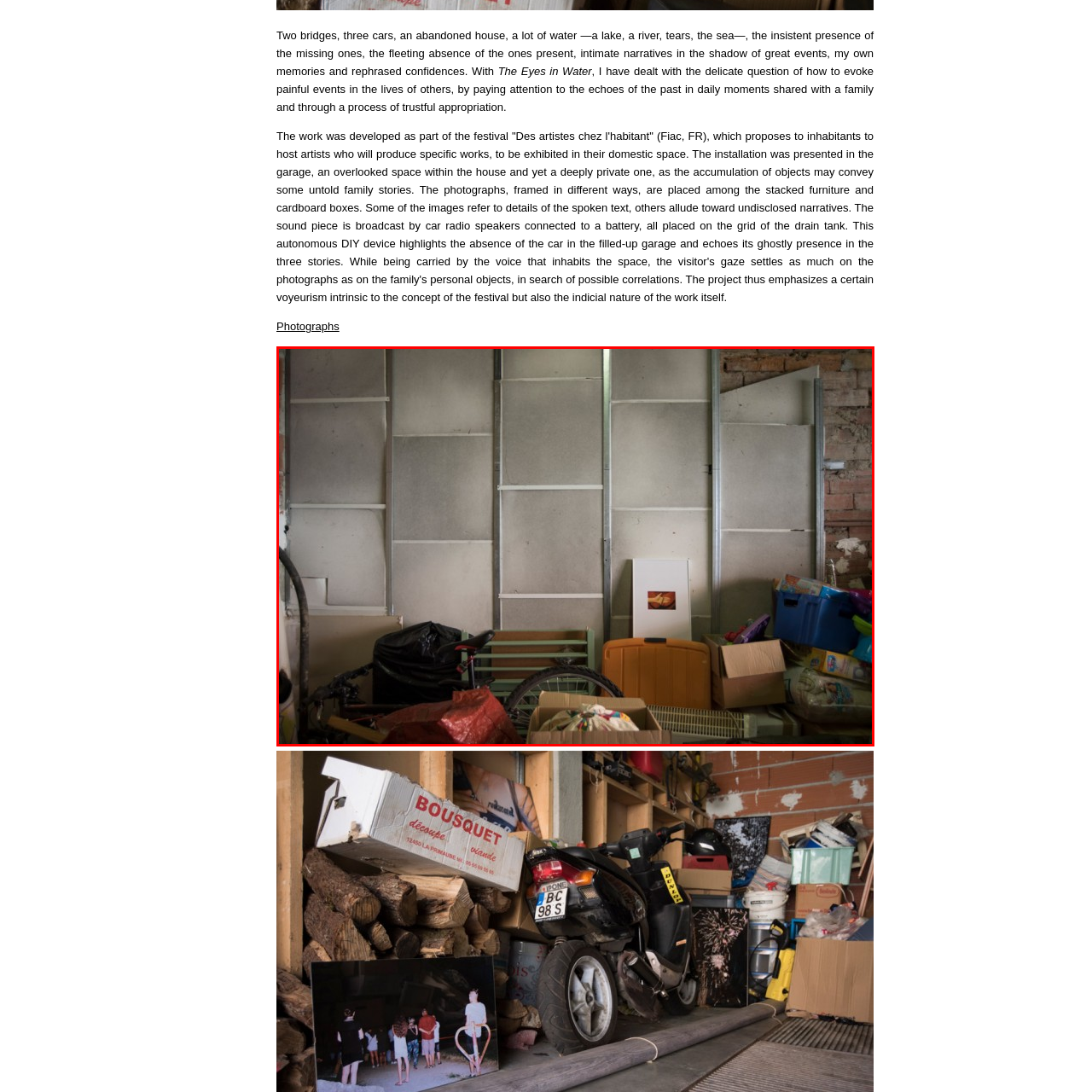Generate an in-depth caption for the image segment highlighted with a red box.

The image features a cluttered garage space that serves as a backdrop for a nuanced artistic exploration of memory and presence. In this intimate setting, various items are strewn about, including a bicycle partially obscured by a black garbage bag, a stack of cardboard boxes, and a colorful plastic container. In the foreground, a beige container and a vibrant red tarp hint at the domestic history embedded in the space. 

Prominently displayed against the stark, grey wall are multiple frames, although the specific contents of the frames are not visible. This juxtaposition of personal artifacts and empty space evokes a sense of nostalgia, potentially connecting viewers to untold family stories and the absence of those who have left. 

The installation, part of the festival "Des artistes chez l'habitant," invites viewers to engage with their own memories and narratives through the lens of the presented work. The garage, a seemingly overlooked yet deeply personal area, emphasizes the interplay between the visible and the unseen, crafting a narrative that prompts reflection on the echoes of the past and the presence of absence.